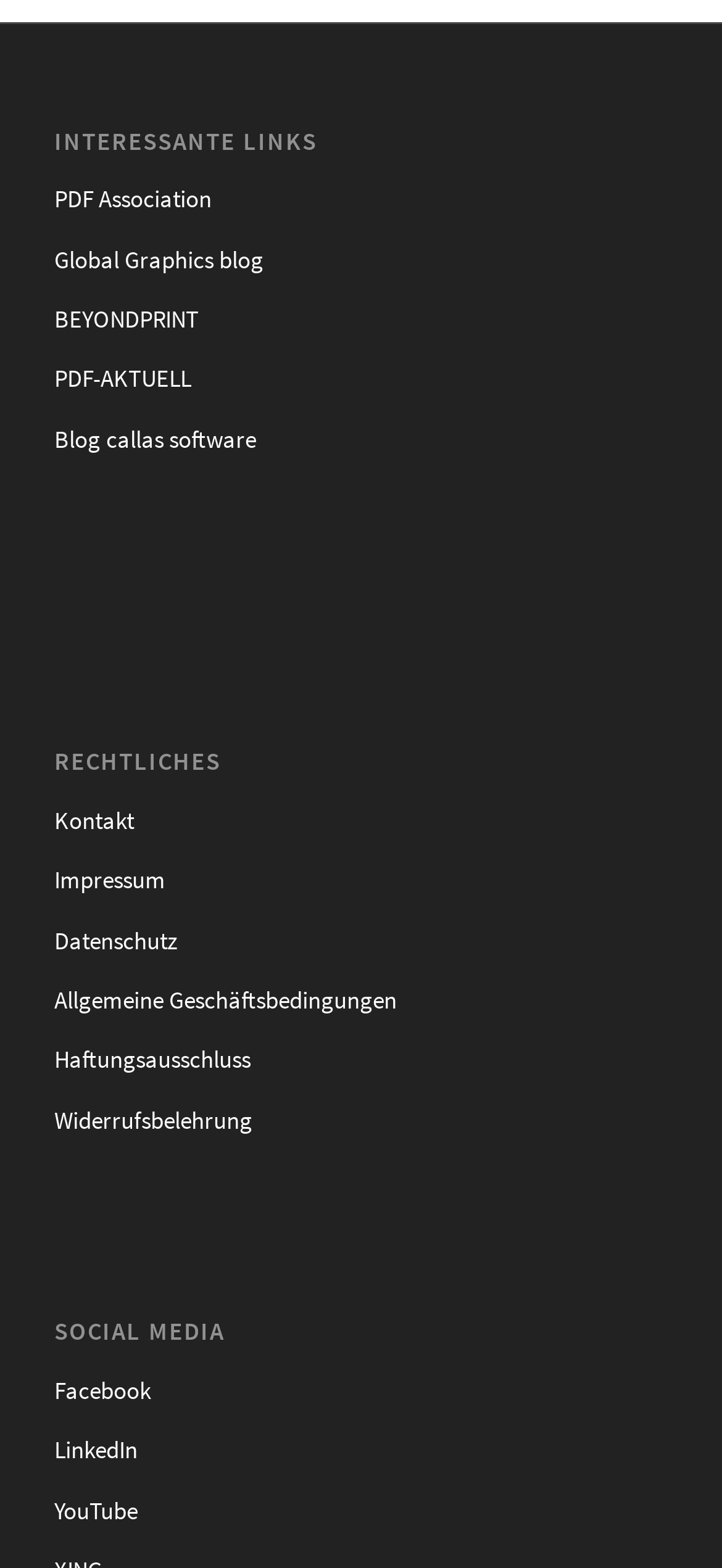Locate the bounding box coordinates of the area to click to fulfill this instruction: "visit PDF Association". The bounding box should be presented as four float numbers between 0 and 1, in the order [left, top, right, bottom].

[0.075, 0.109, 0.925, 0.147]